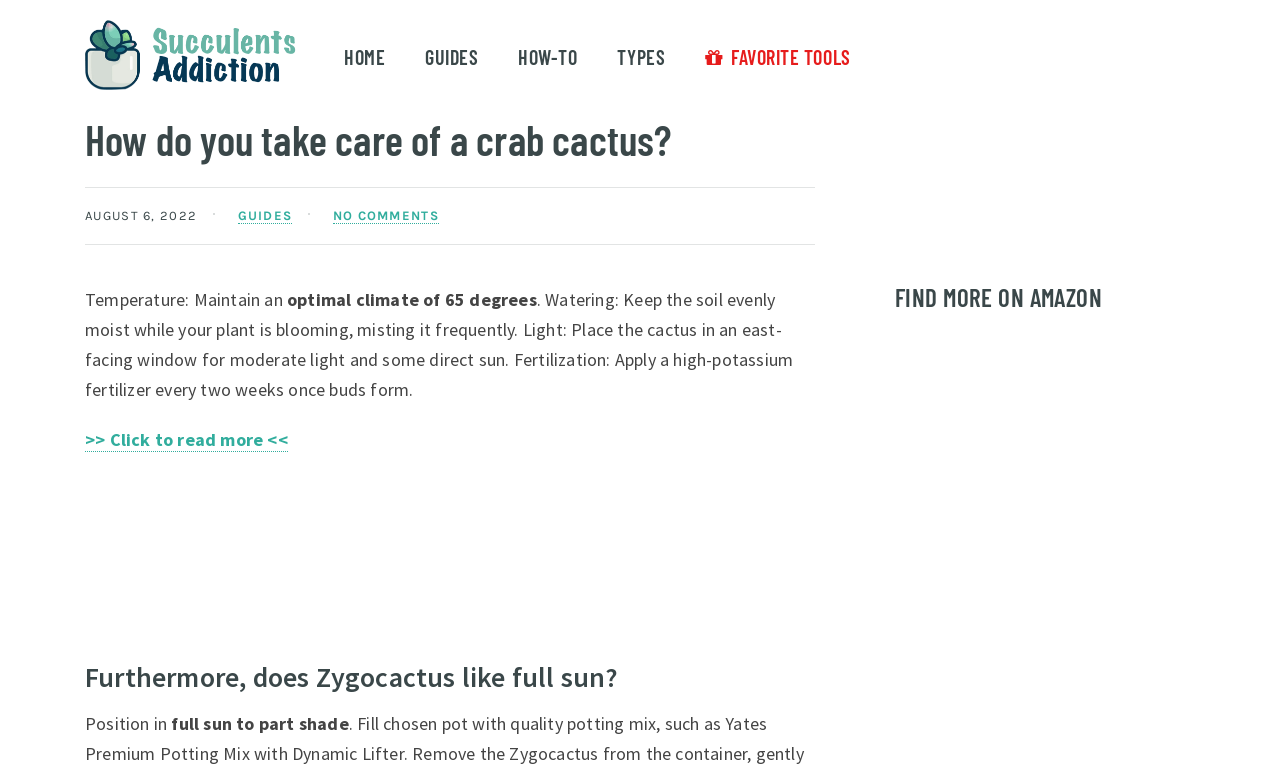What type of window is recommended for a crab cactus? Observe the screenshot and provide a one-word or short phrase answer.

East-facing